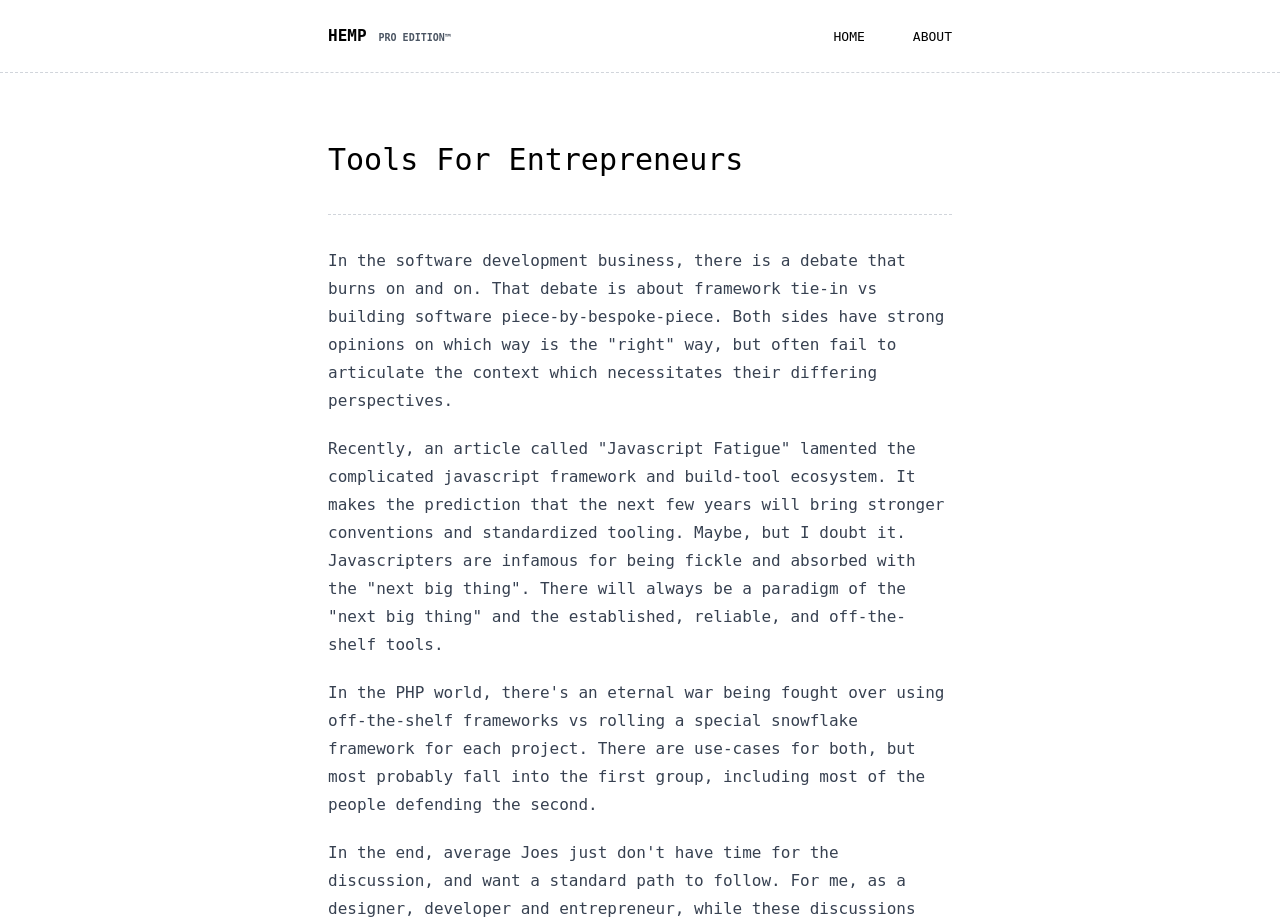Identify the bounding box coordinates for the UI element mentioned here: "Hemp Pro Edition™". Provide the coordinates as four float values between 0 and 1, i.e., [left, top, right, bottom].

[0.256, 0.026, 0.352, 0.052]